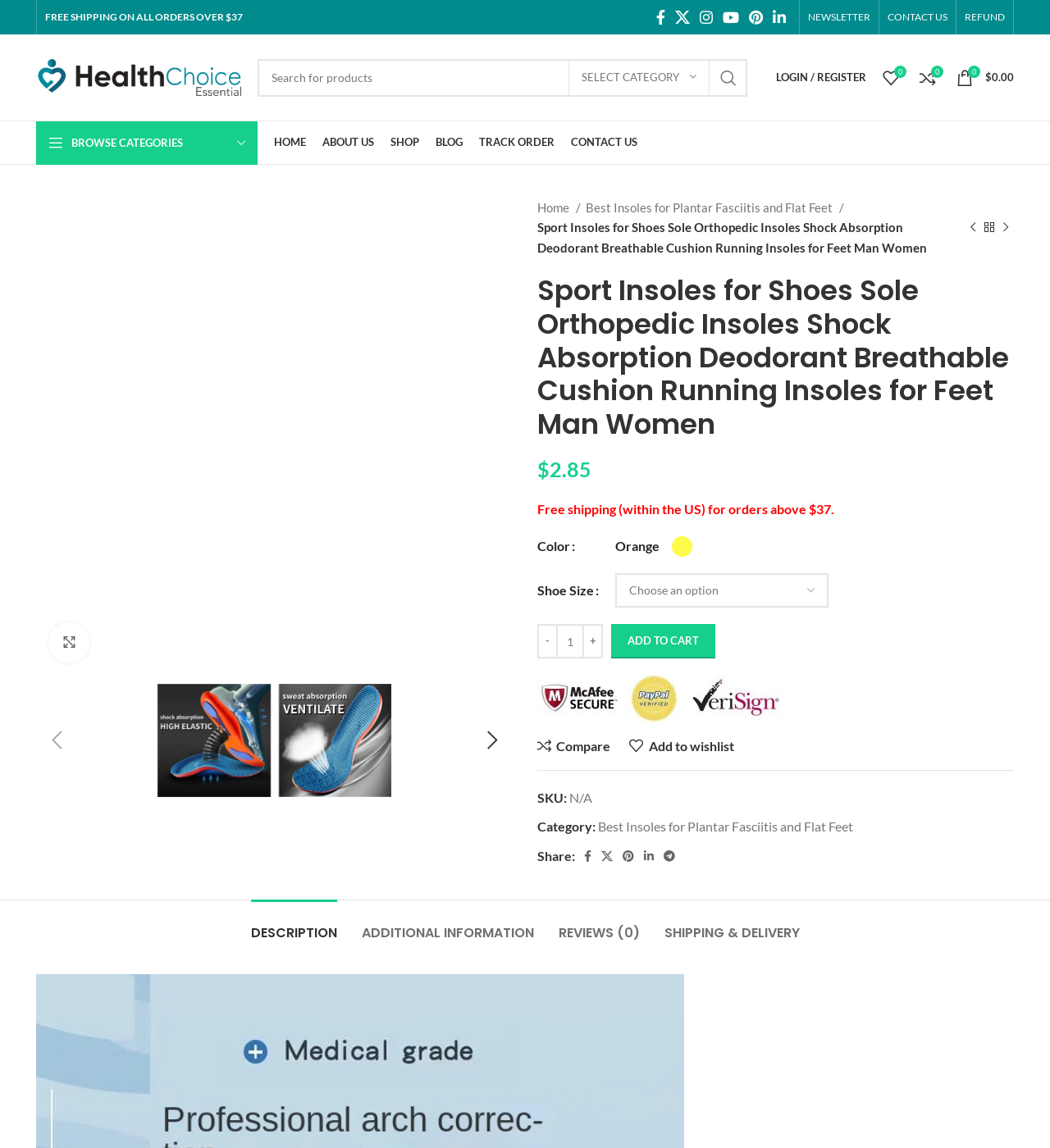Identify the bounding box coordinates of the section to be clicked to complete the task described by the following instruction: "Read the article '15+ AI model fine tuning tips and tricks'". The coordinates should be four float numbers between 0 and 1, formatted as [left, top, right, bottom].

None